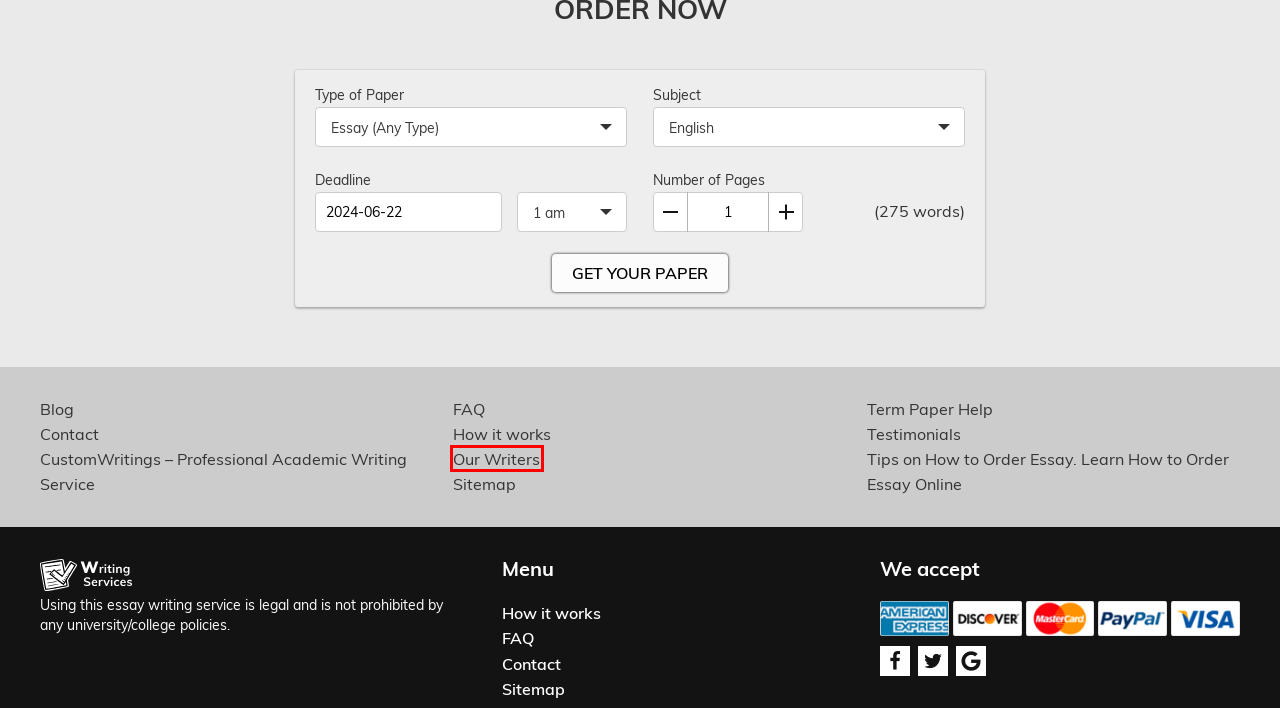View the screenshot of the webpage containing a red bounding box around a UI element. Select the most fitting webpage description for the new page shown after the element in the red bounding box is clicked. Here are the candidates:
A. Term Paper Help | CustomWritings
B. Testimonials | CustomWritings
C. Contact | CustomWritings
D. Tips on how to order essay online and how to order essay without a hitch
E. How it works | CustomWritings
F. Sitemap | CustomWritings
G. FAQ | CustomWritings
H. Our Writers | CustomWritings

H